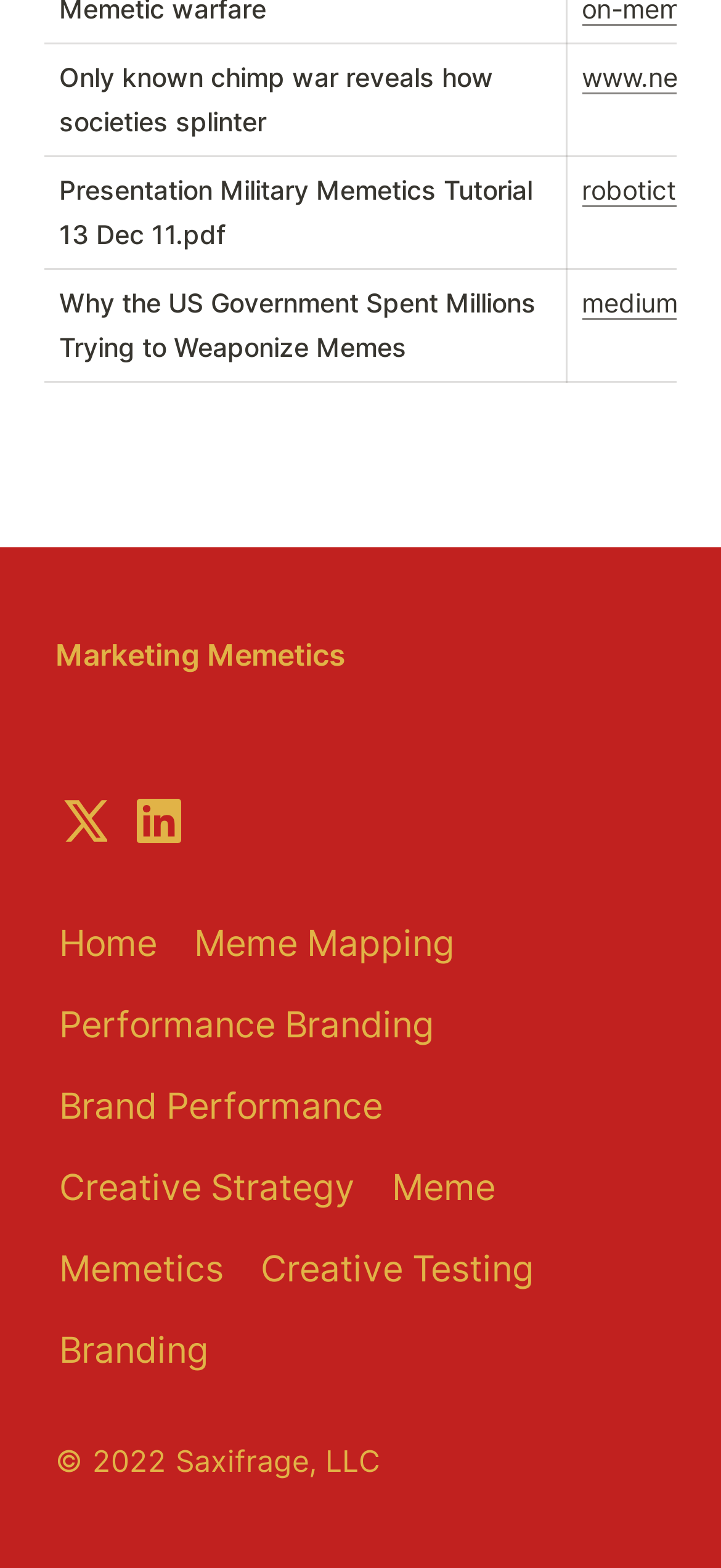How many main navigation links are there?
Based on the visual, give a brief answer using one word or a short phrase.

7